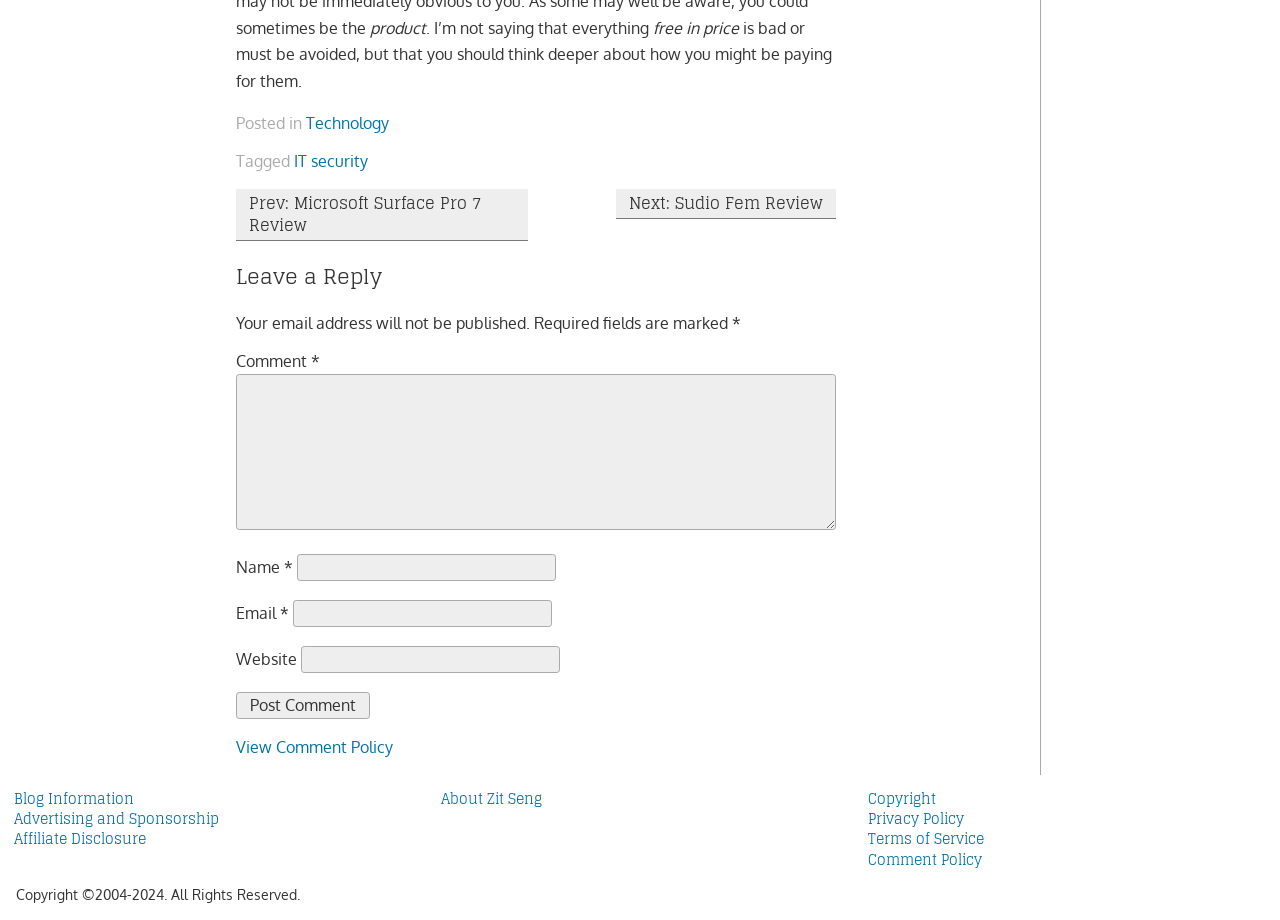Highlight the bounding box coordinates of the element you need to click to perform the following instruction: "Learn more about the company."

None